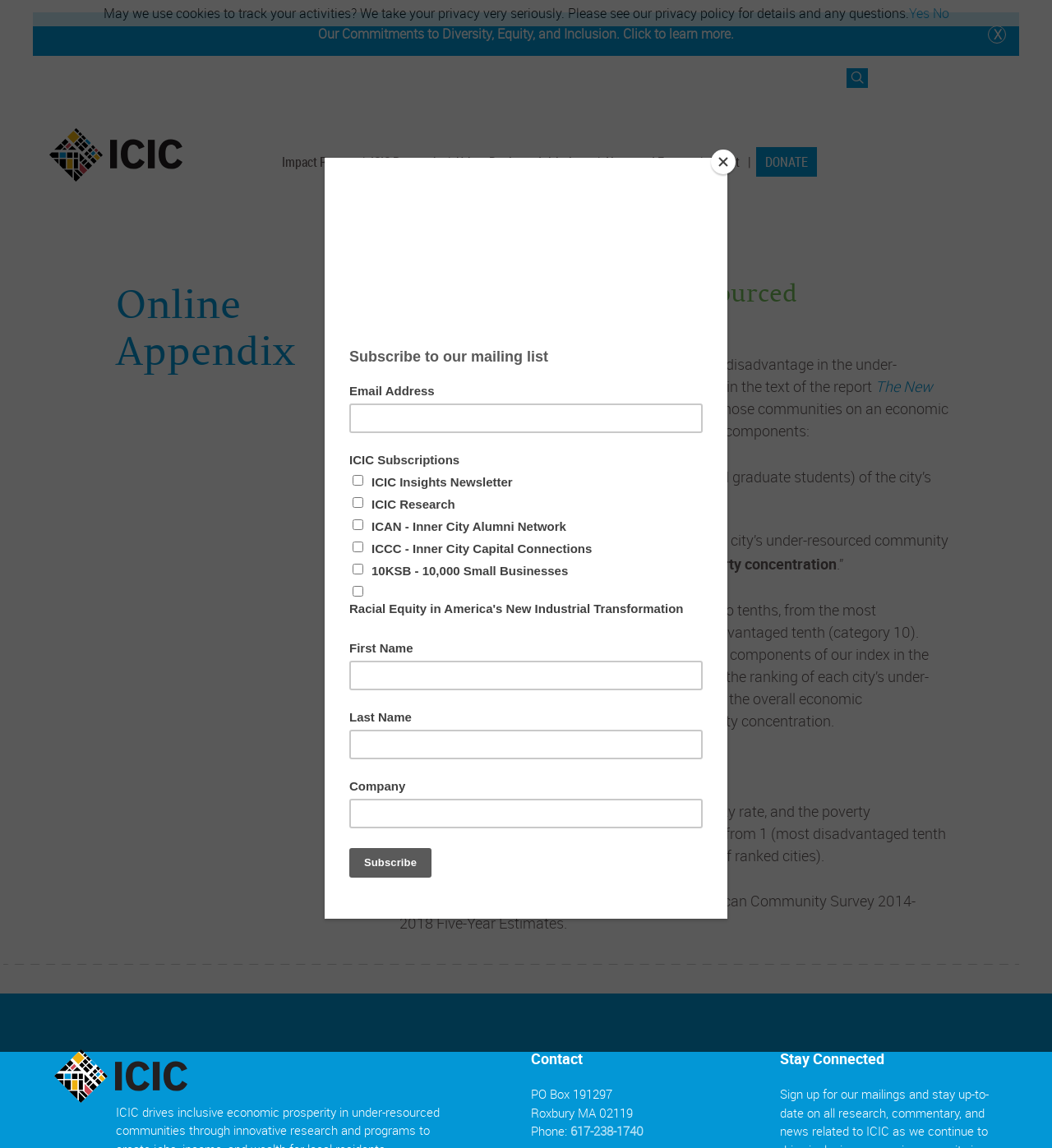Please locate the bounding box coordinates of the region I need to click to follow this instruction: "Click the DONATE button".

[0.719, 0.128, 0.777, 0.154]